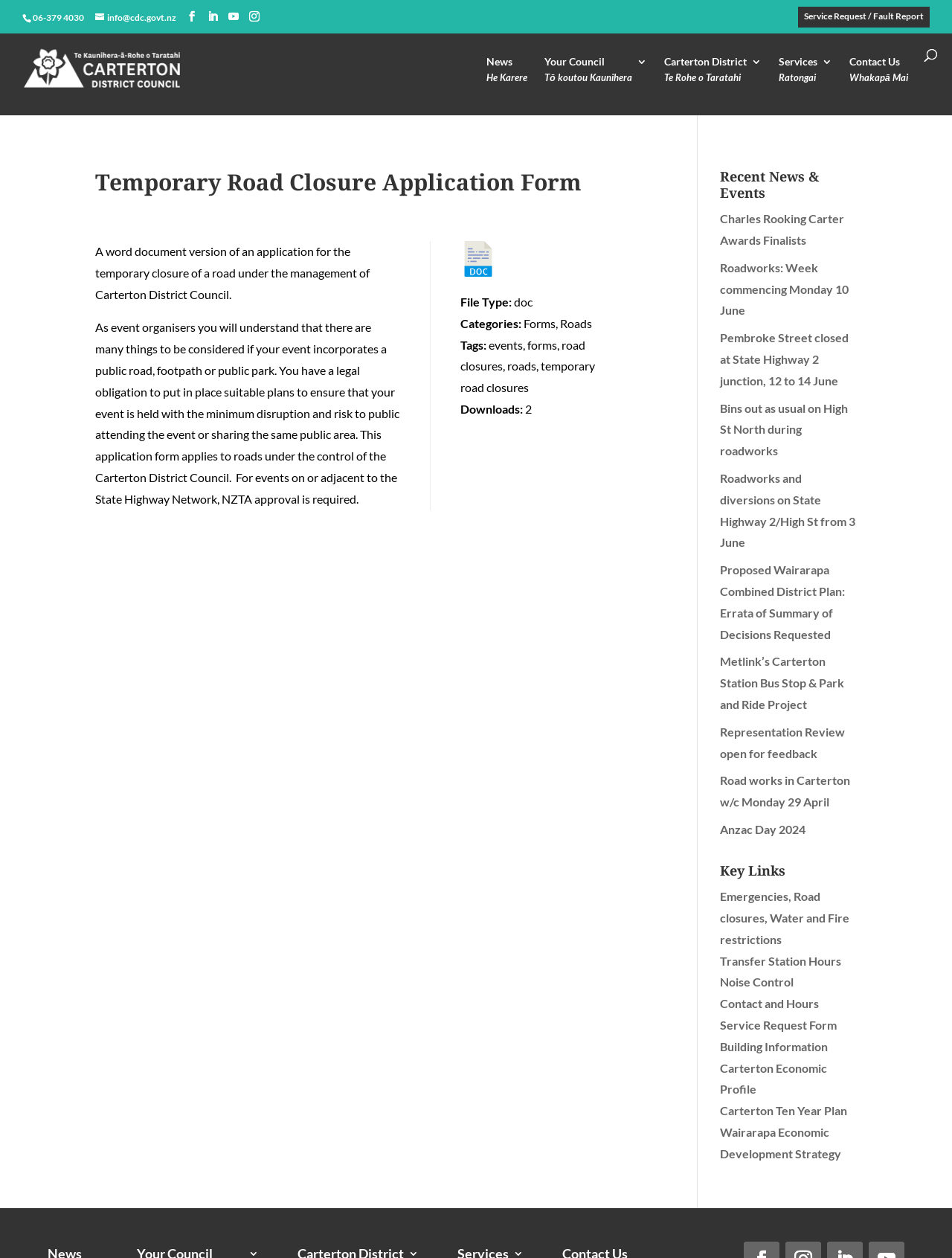Provide the bounding box coordinates of the section that needs to be clicked to accomplish the following instruction: "Visit the Carterton District Council homepage."

[0.017, 0.048, 0.251, 0.059]